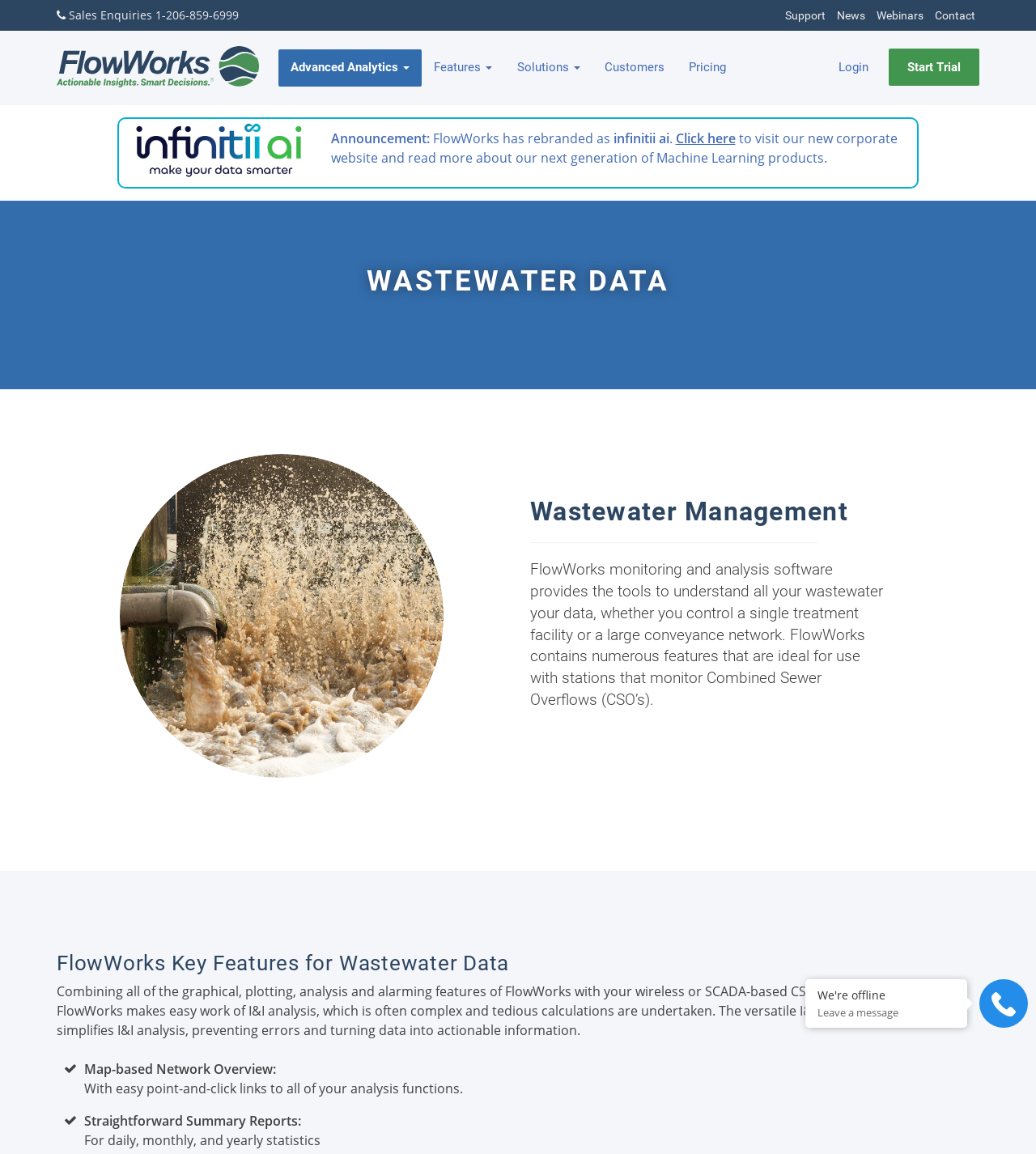Locate the coordinates of the bounding box for the clickable region that fulfills this instruction: "Click on Start Trial".

[0.858, 0.042, 0.945, 0.074]